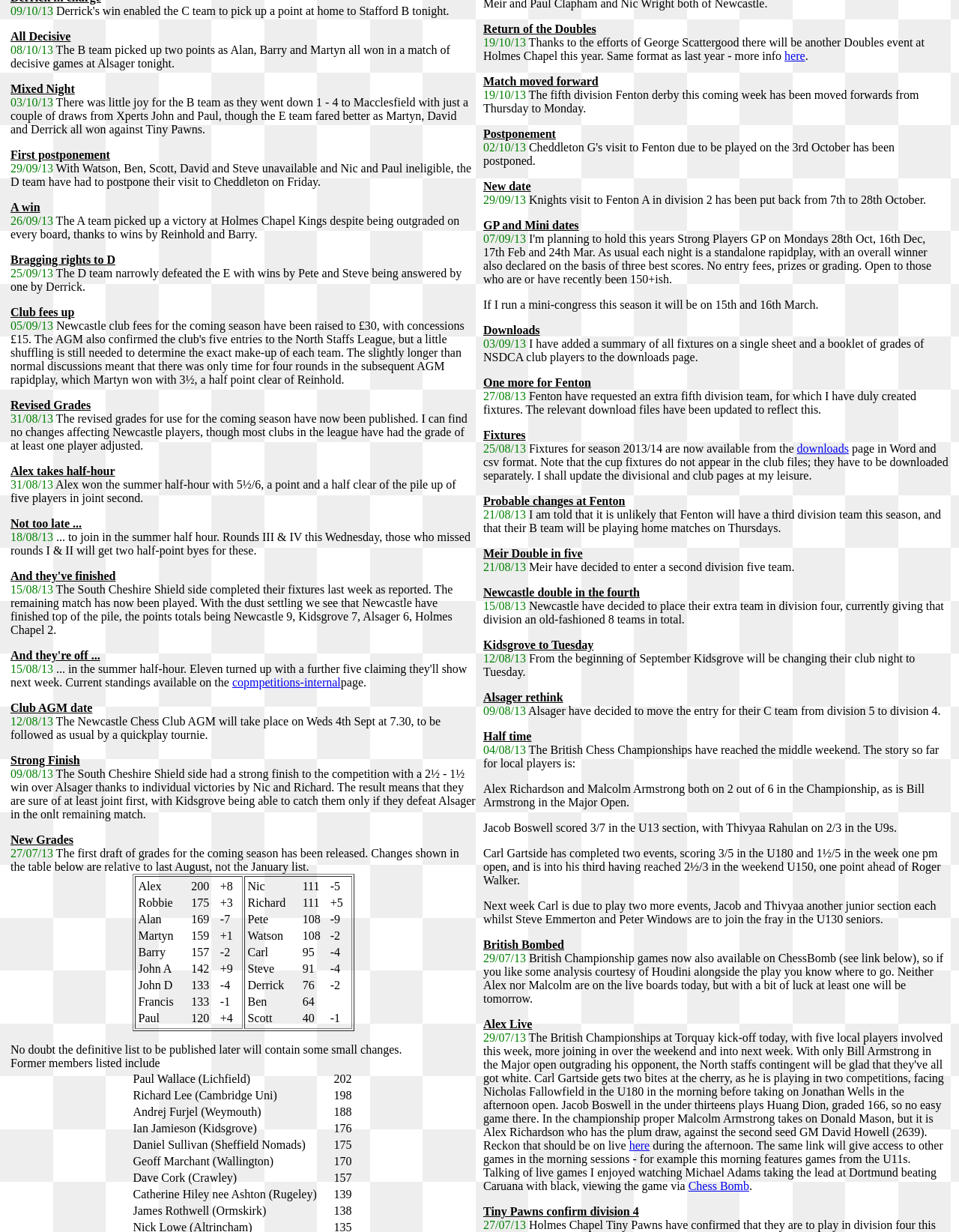By analyzing the image, answer the following question with a detailed response: Who won the summer half-hour tournament?

According to the news item dated '31/08/13', Alex won the summer half-hour tournament with 5½/6, a point and a half clear of the pile up of five players in joint second.